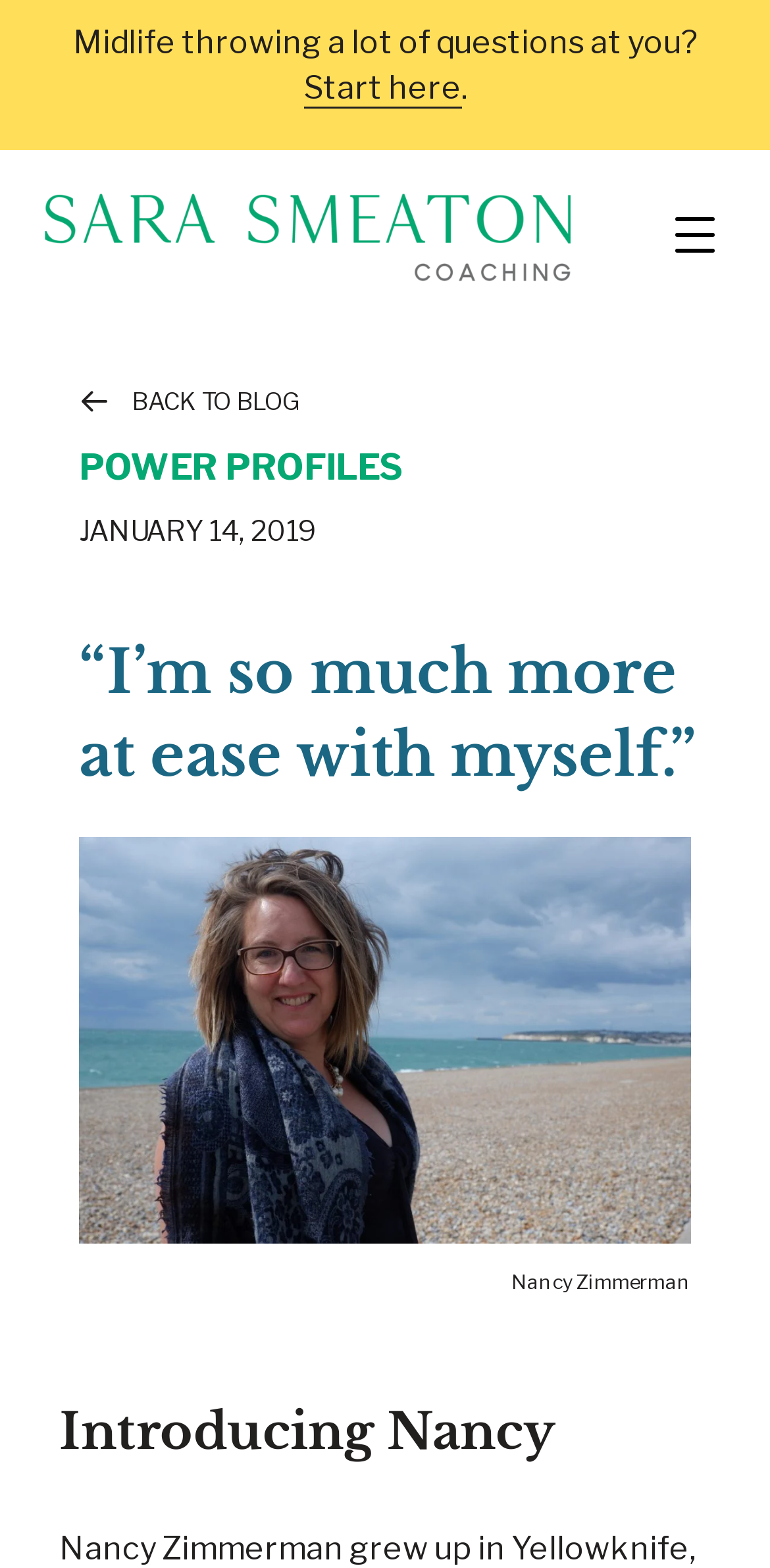What is the name of the person in the image?
Refer to the image and give a detailed answer to the question.

The image is described as 'Nancy Zimmerman', and it is likely that the person in the image is Nancy Zimmerman herself, as she is the main subject of the webpage.